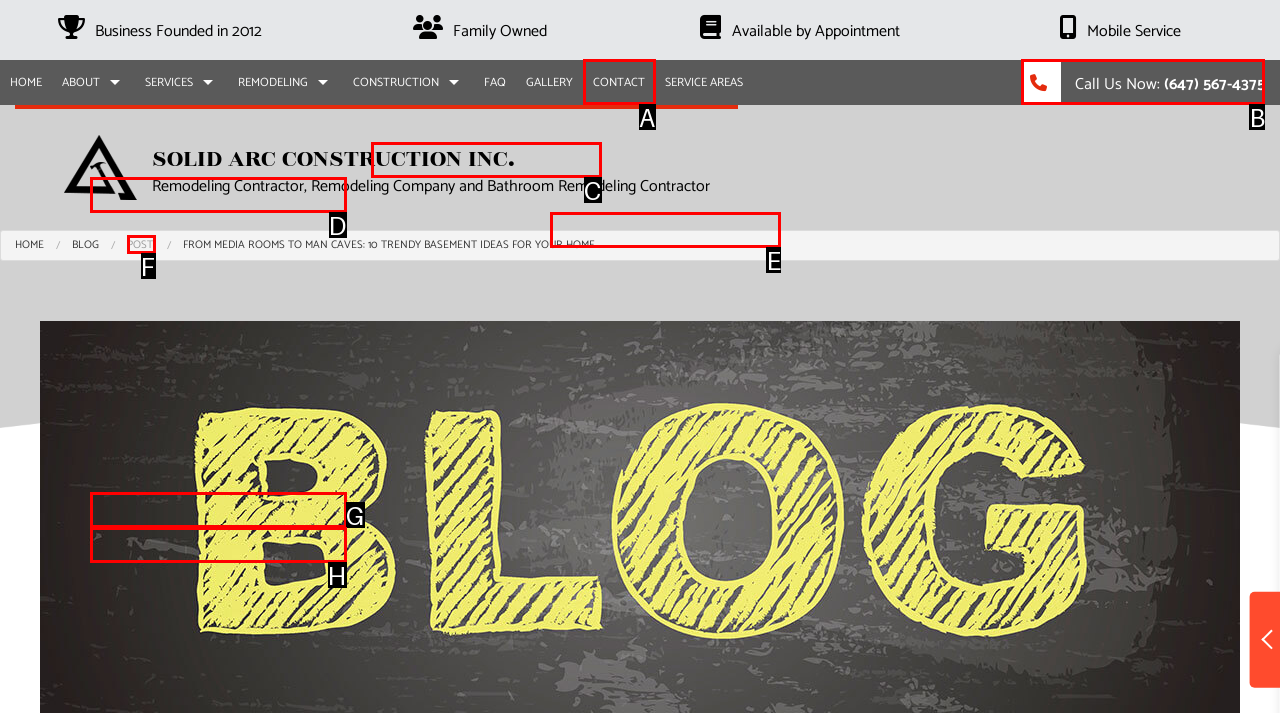Tell me which one HTML element I should click to complete the following task: Click on the 'Call Us Now' button Answer with the option's letter from the given choices directly.

B